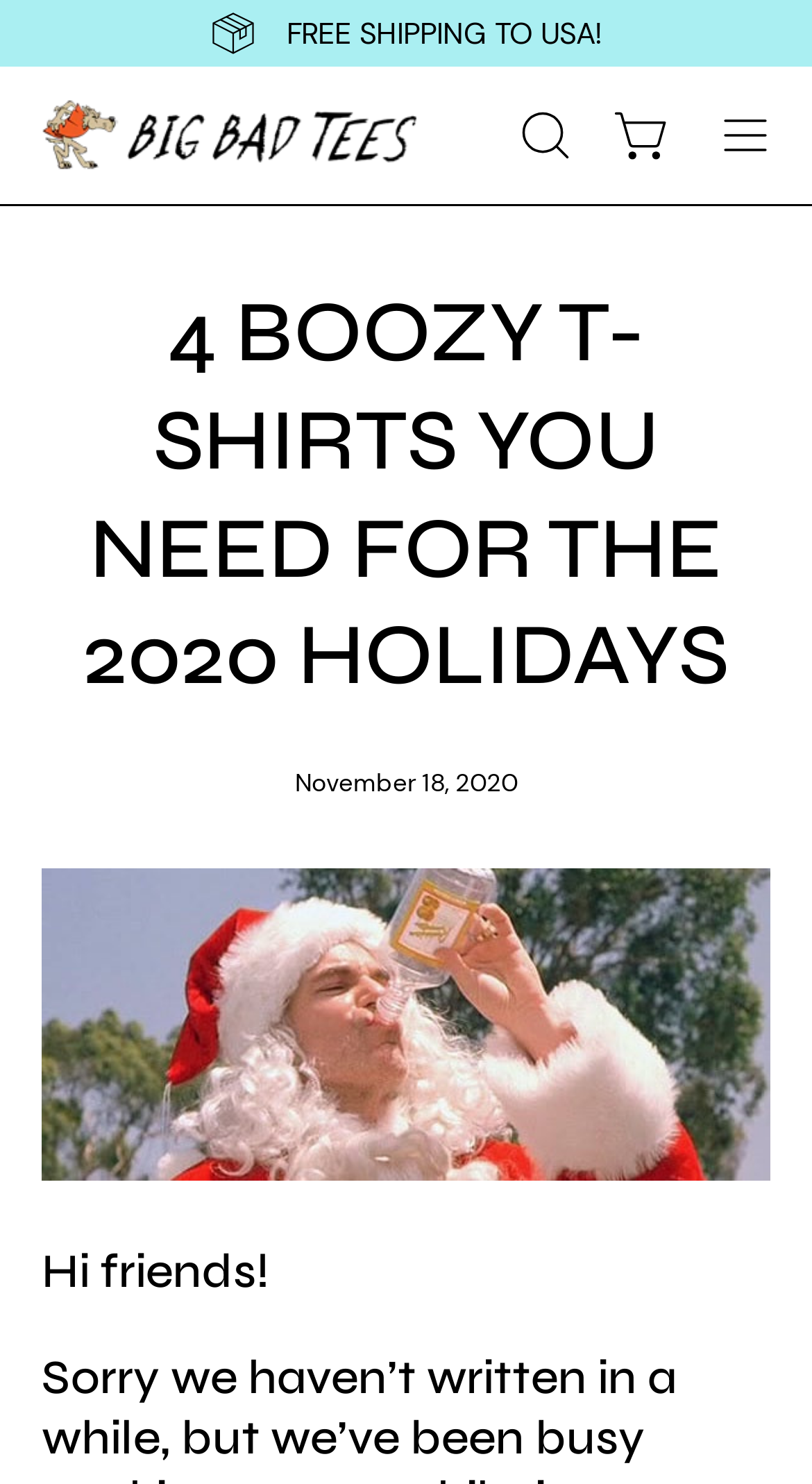What is the theme of the t-shirts?
Provide a short answer using one word or a brief phrase based on the image.

Boozy